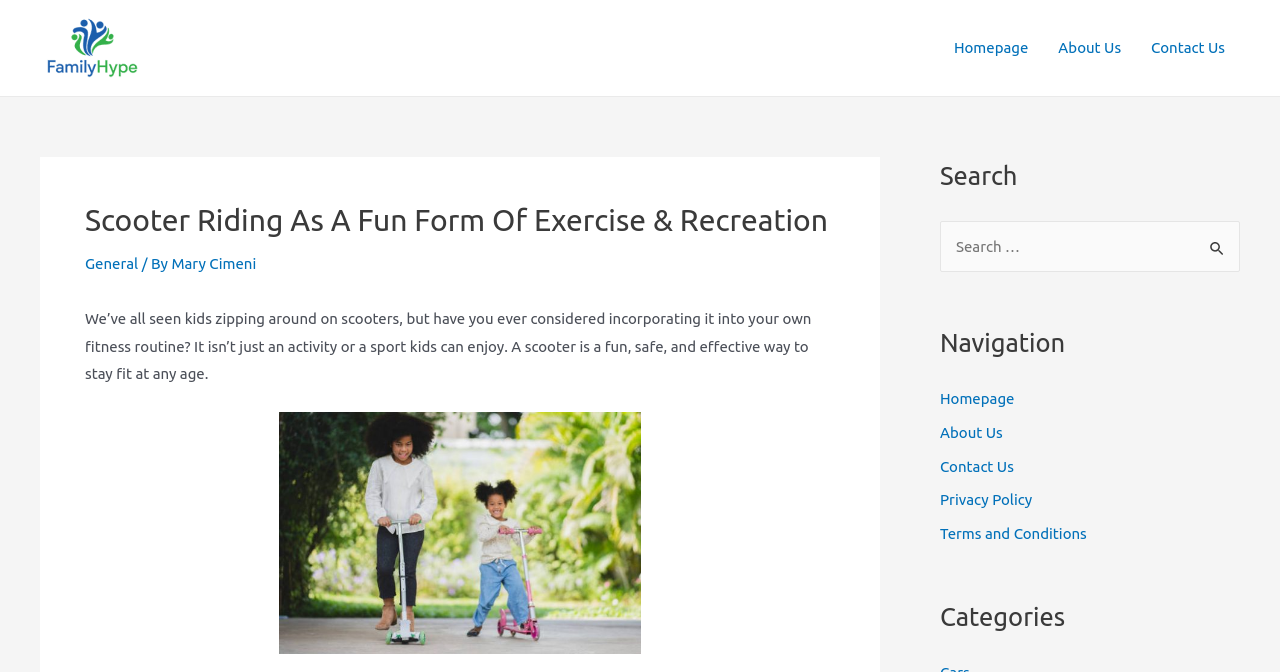Please respond to the question using a single word or phrase:
What type of image is displayed on the webpage?

Scooter exercise for children